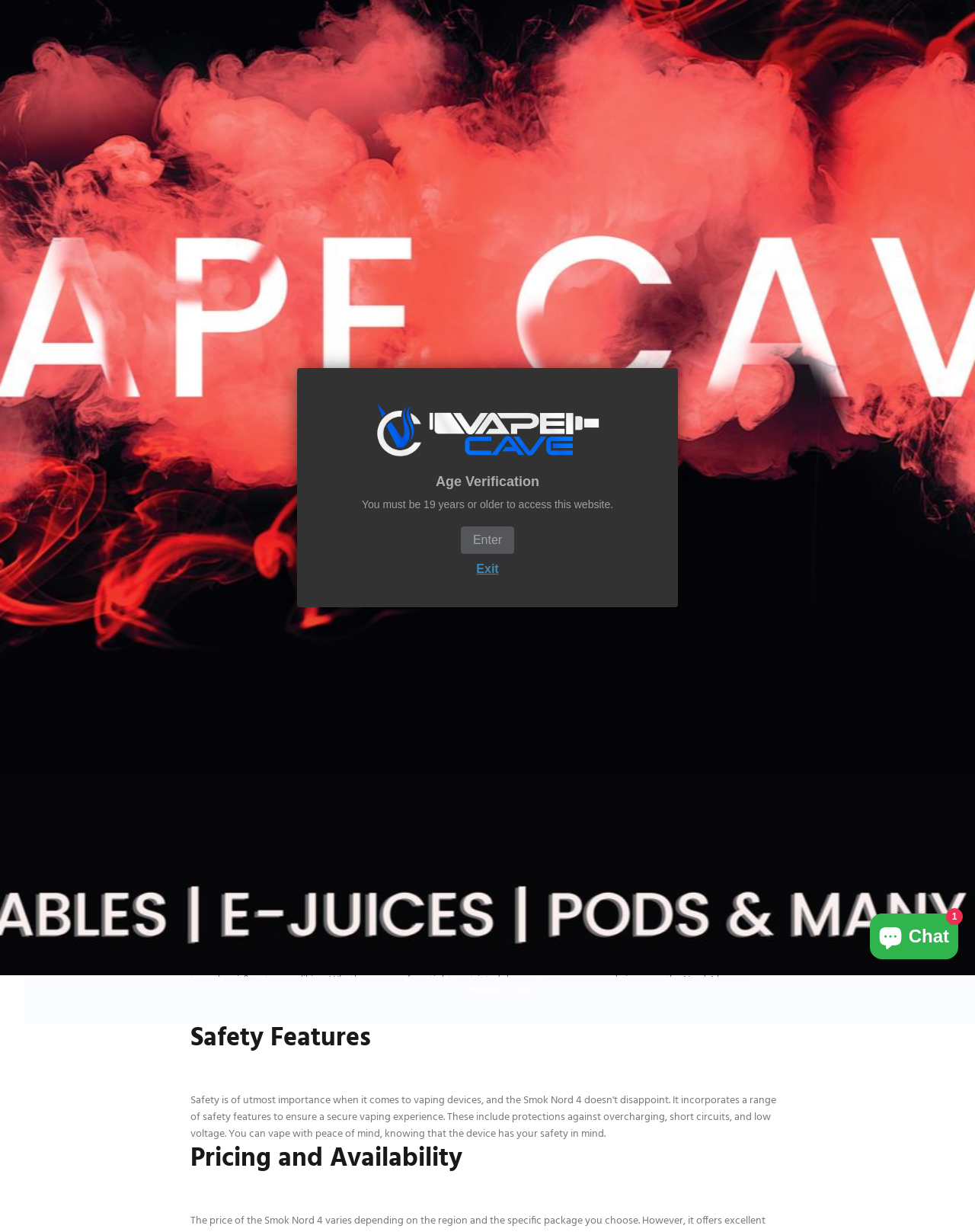Using the details from the image, please elaborate on the following question: What is the purpose of the adjustable airflow control in the Smok Nord 4?

The webpage mentions 'It features adjustable airflow control, allowing you to fine-tune the airflow to your liking.' which indicates the purpose of the adjustable airflow control in the Smok Nord 4.